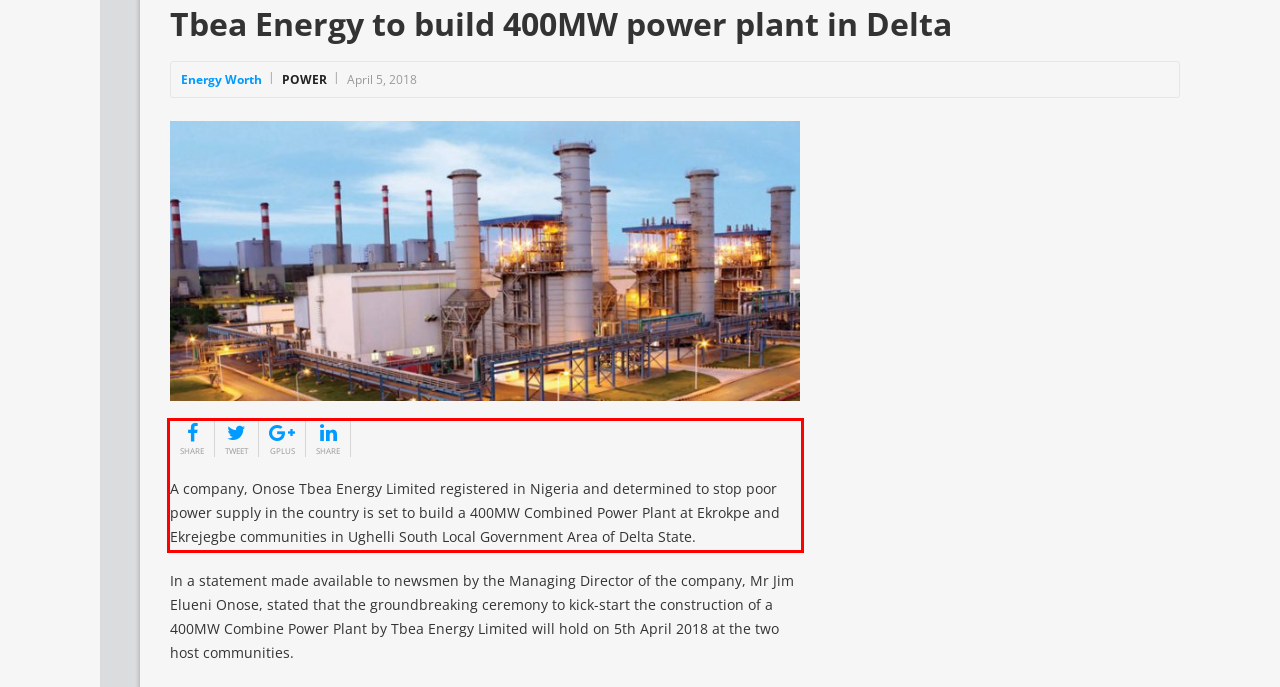You have a screenshot of a webpage, and there is a red bounding box around a UI element. Utilize OCR to extract the text within this red bounding box.

A company, Onose Tbea Energy Limited registered in Nigeria and determined to stop poor power supply in the country is set to build a 400MW Combined Power Plant at Ekrokpe and Ekrejegbe communities in Ughelli South Local Government Area of Delta State.